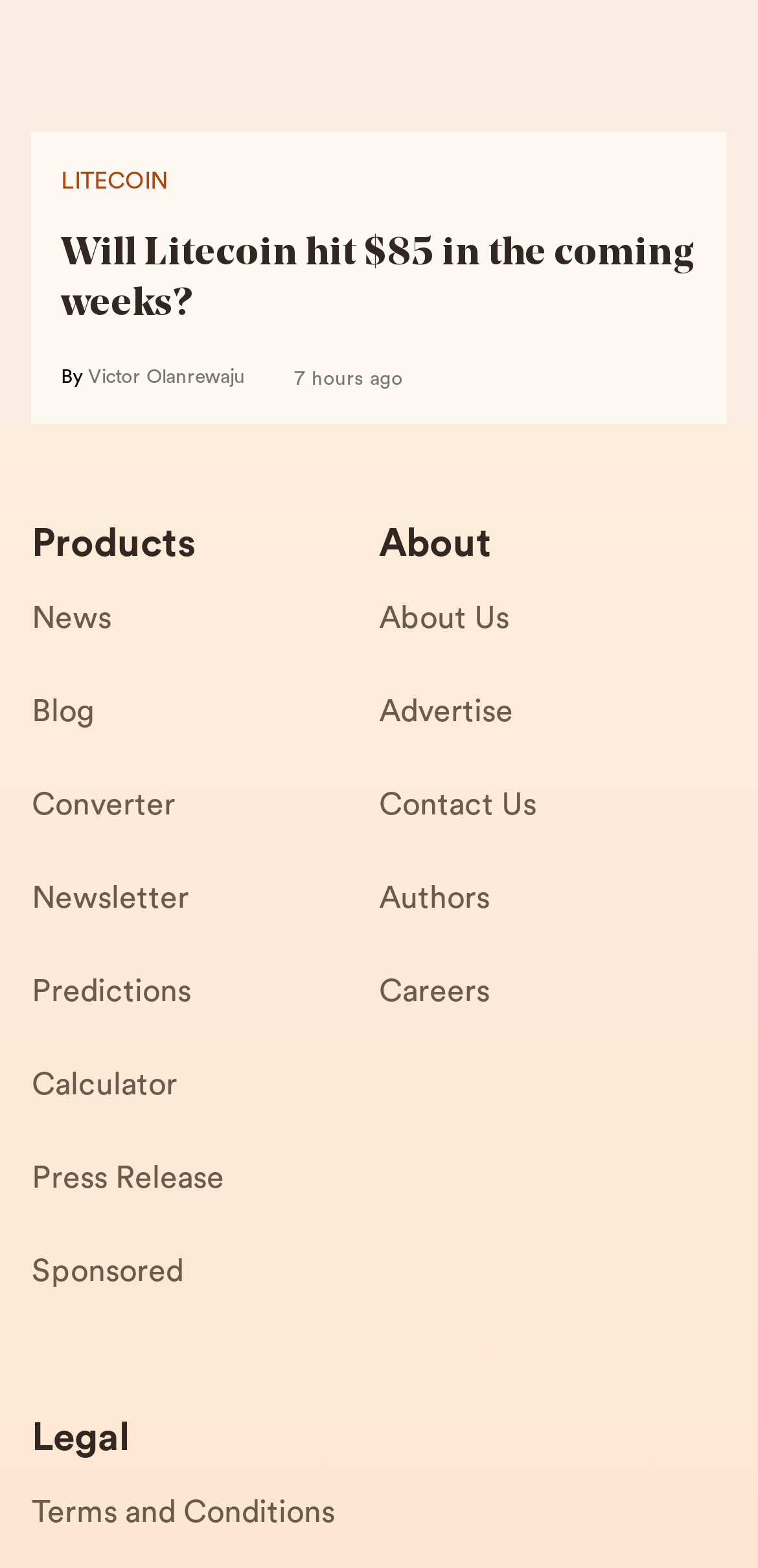Identify the bounding box for the UI element described as: "About Us". Ensure the coordinates are four float numbers between 0 and 1, formatted as [left, top, right, bottom].

[0.5, 0.377, 0.958, 0.437]